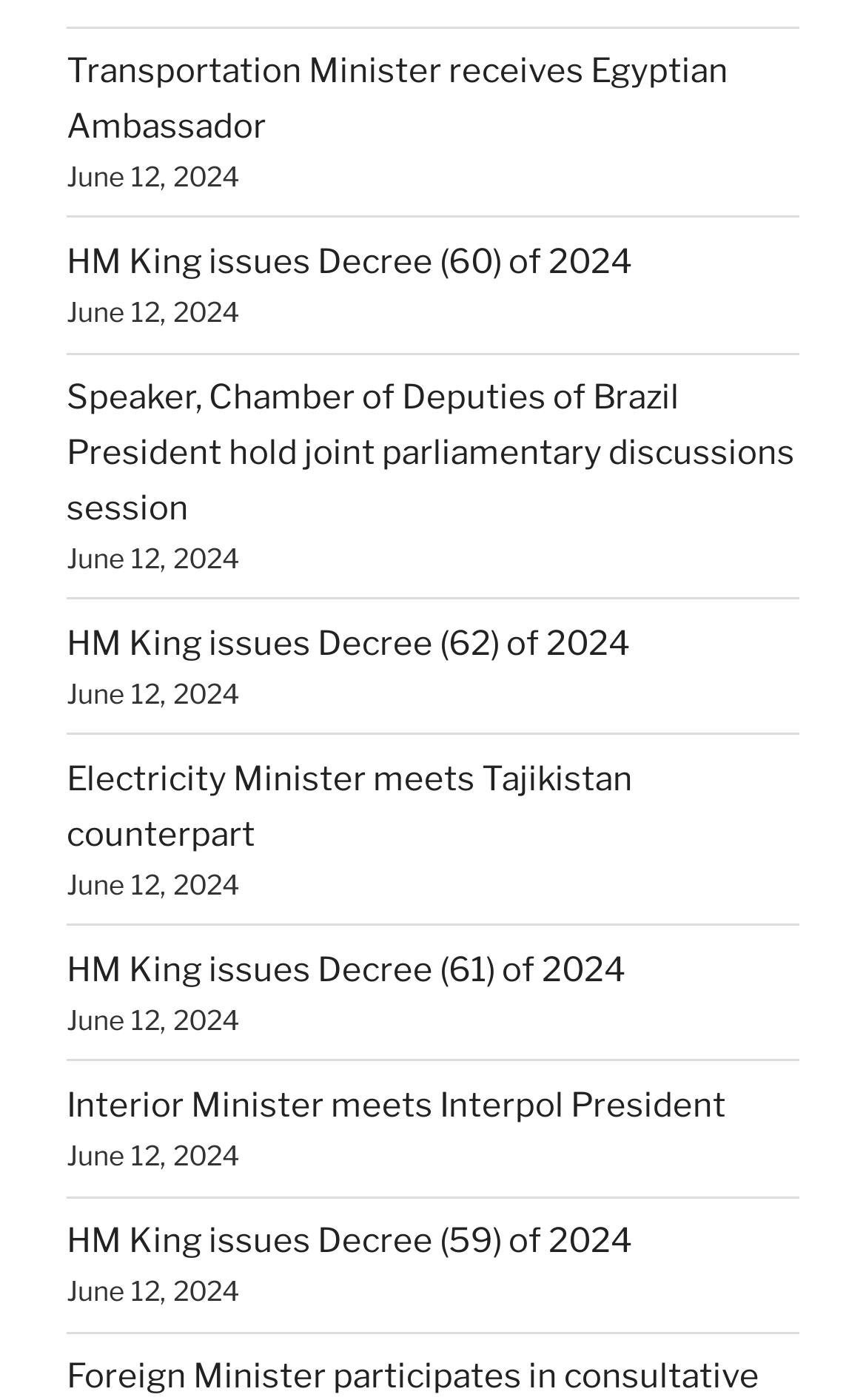Identify the bounding box coordinates for the element you need to click to achieve the following task: "Check news about Speaker and Chamber of Deputies of Brazil President". The coordinates must be four float values ranging from 0 to 1, formatted as [left, top, right, bottom].

[0.077, 0.27, 0.918, 0.377]